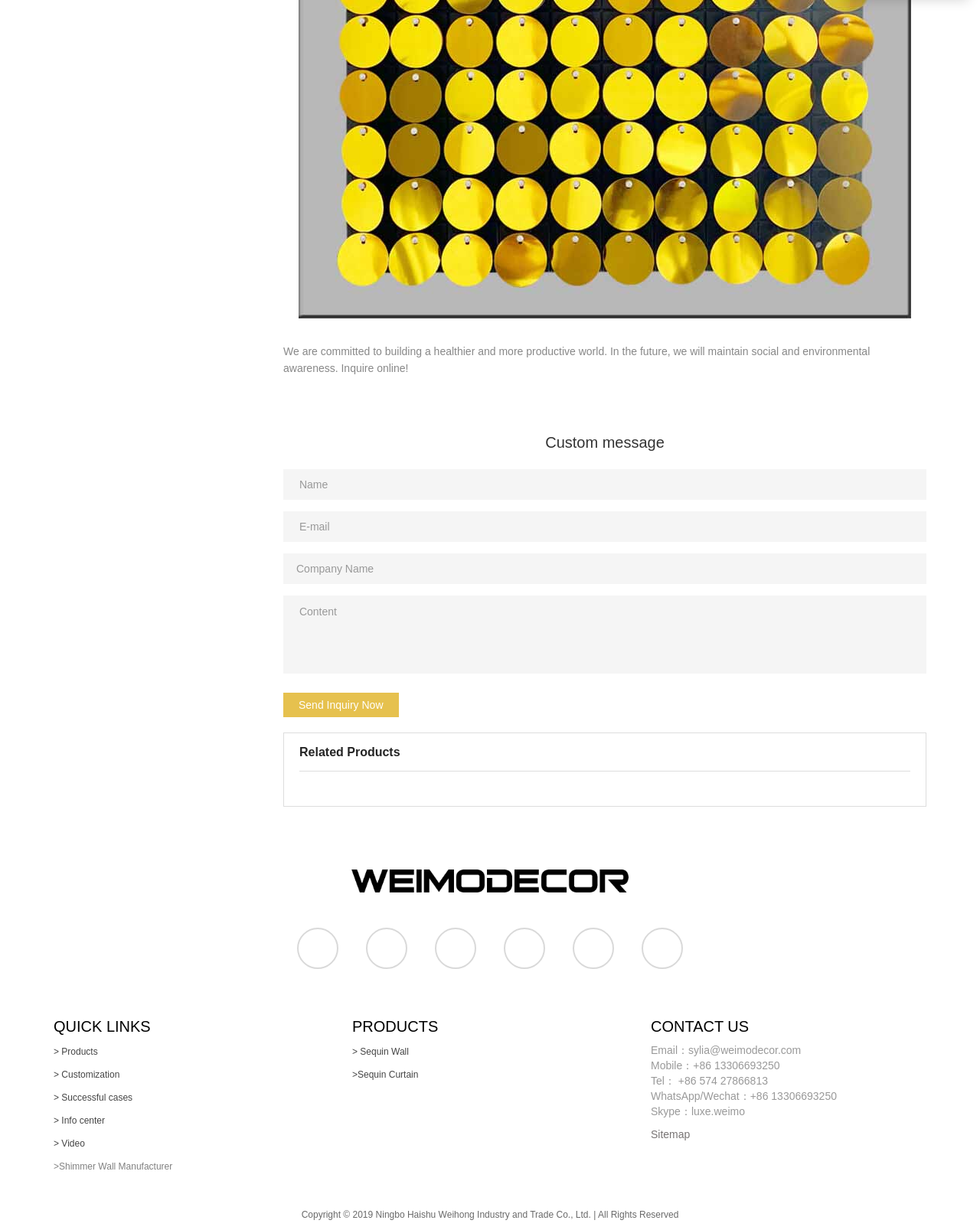Locate the bounding box coordinates of the element to click to perform the following action: 'Contact us via email'. The coordinates should be given as four float values between 0 and 1, in the form of [left, top, right, bottom].

[0.664, 0.849, 0.817, 0.859]